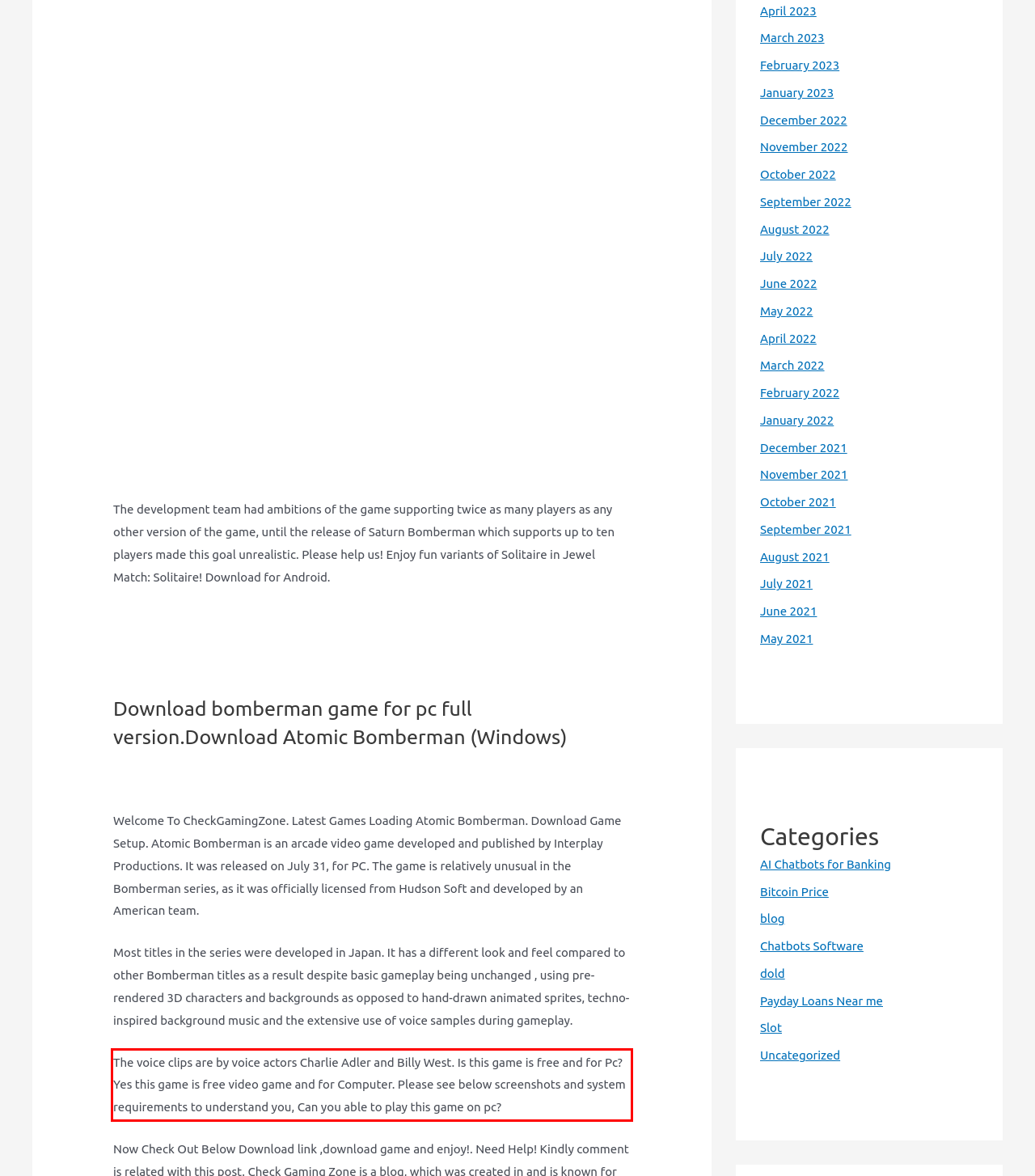Review the screenshot of the webpage and recognize the text inside the red rectangle bounding box. Provide the extracted text content.

The voice clips are by voice actors Charlie Adler and Billy West. Is this game is free and for Pc? Yes this game is free video game and for Computer. Please see below screenshots and system requirements to understand you, Can you able to play this game on pc?